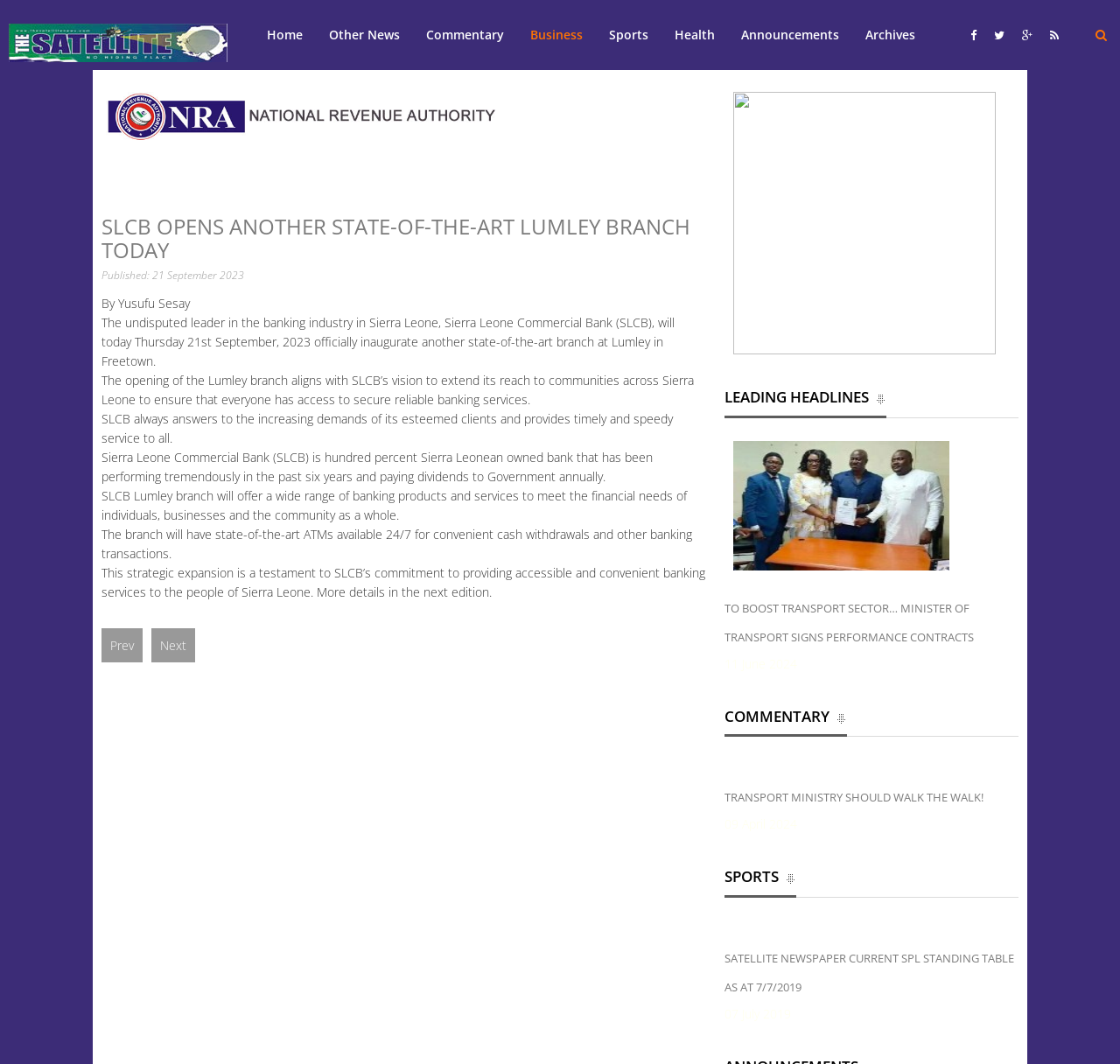Please specify the bounding box coordinates of the clickable region to carry out the following instruction: "Read more about SLCB OPENS ANOTHER STATE-OF-THE-ART LUMLEY BRANCH TODAY". The coordinates should be four float numbers between 0 and 1, in the format [left, top, right, bottom].

[0.091, 0.199, 0.616, 0.248]